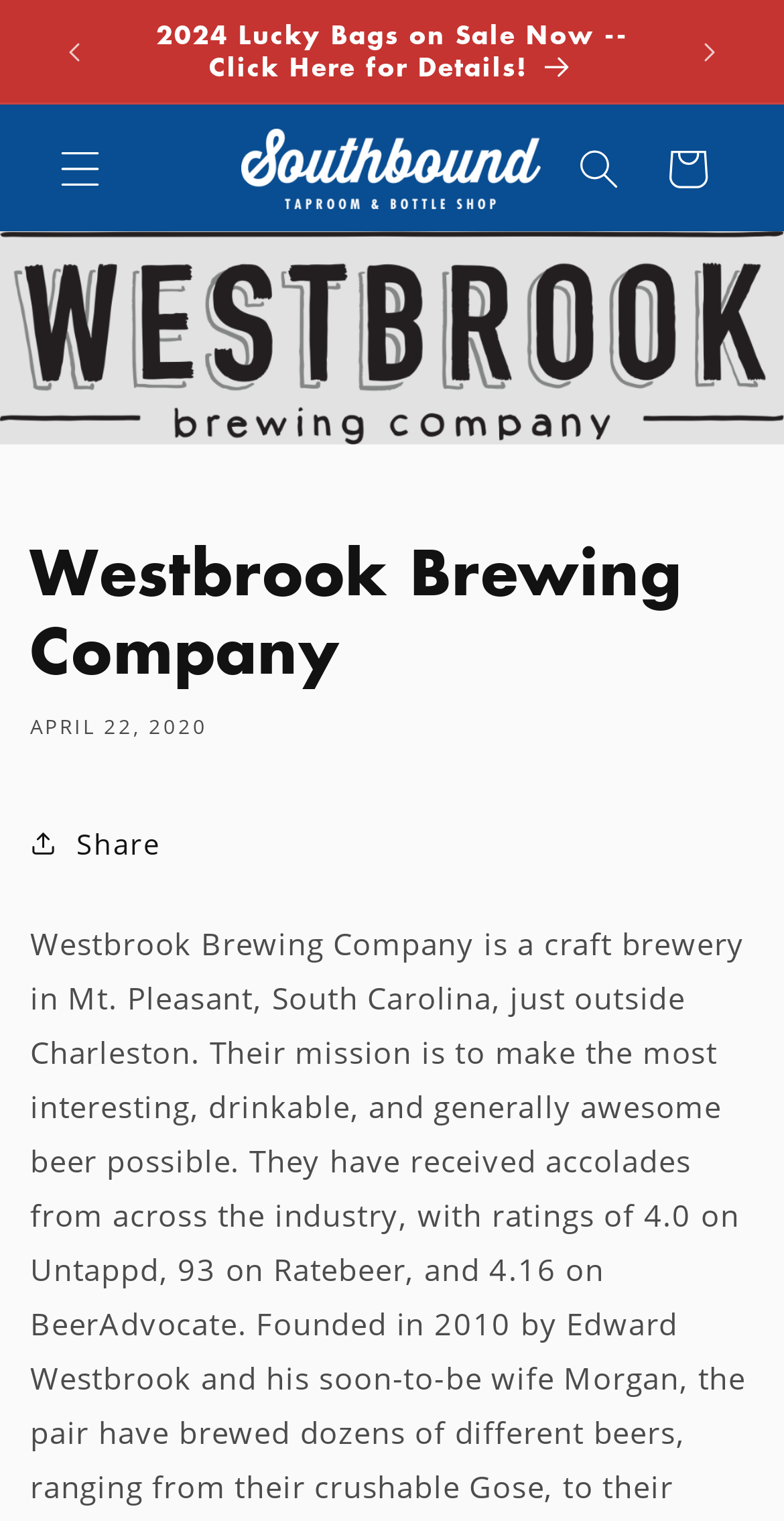Determine the bounding box of the UI element mentioned here: "aria-label="Search"". The coordinates must be in the format [left, top, right, bottom] with values ranging from 0 to 1.

[0.708, 0.081, 0.821, 0.14]